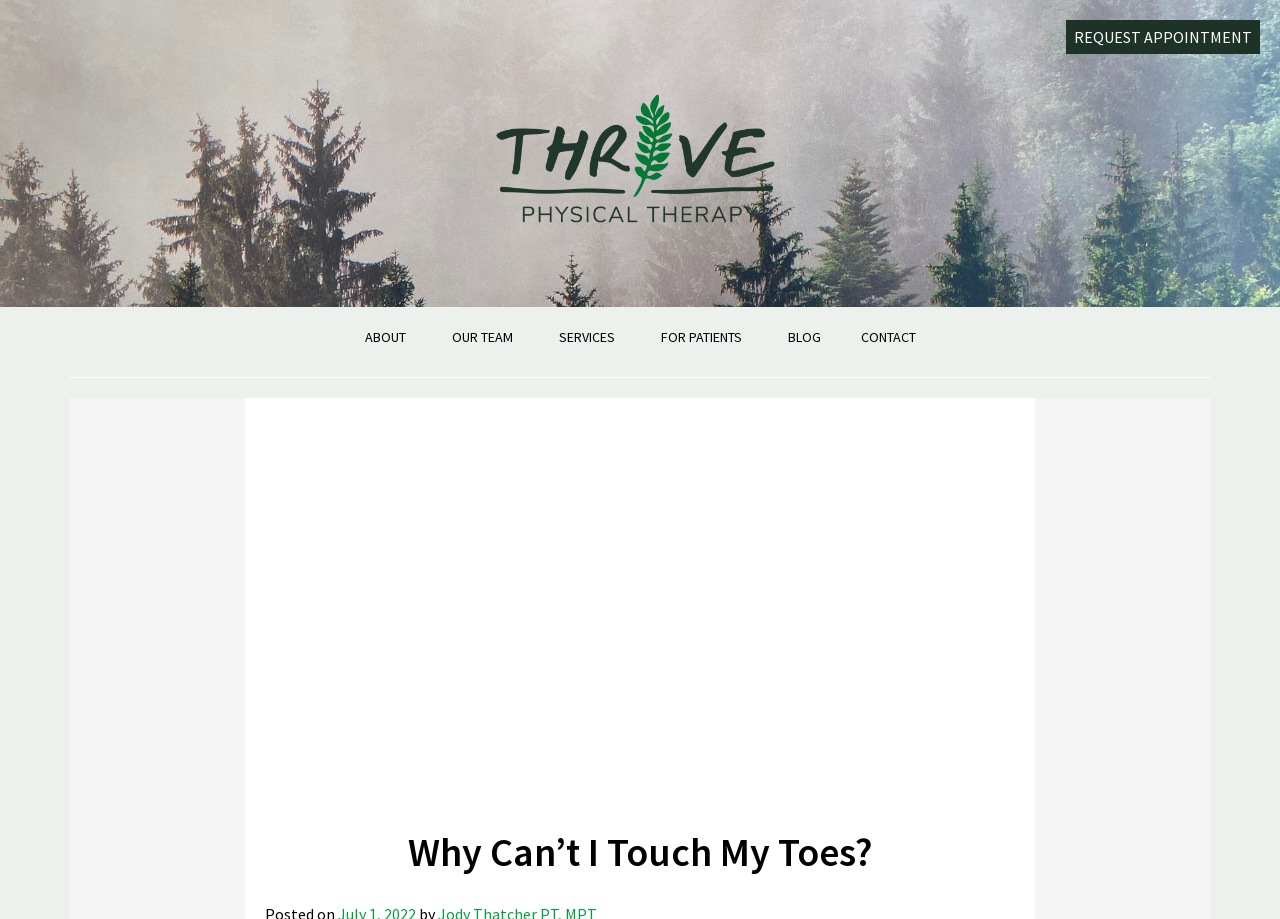Explain the webpage's layout and main content in detail.

The webpage is about flexibility and physical therapy, specifically discussing the ability to touch one's toes. At the top right corner, there is a prominent call-to-action button labeled "REQUEST APPOINTMENT". Below it, in the top center, is the logo of Thrive Physical Therapy, which is an image accompanied by a link to the organization's homepage. 

To the left of the logo, there is a navigation menu with five links: "ABOUT", "OUR TEAM", "SERVICES", "FOR PATIENTS", and "BLOG", followed by a "CONTACT" link at the end. These links are positioned horizontally, taking up the top section of the page.

The main content of the page is headed by a title "Why Can’t I Touch My Toes?", which is located near the bottom of the page.